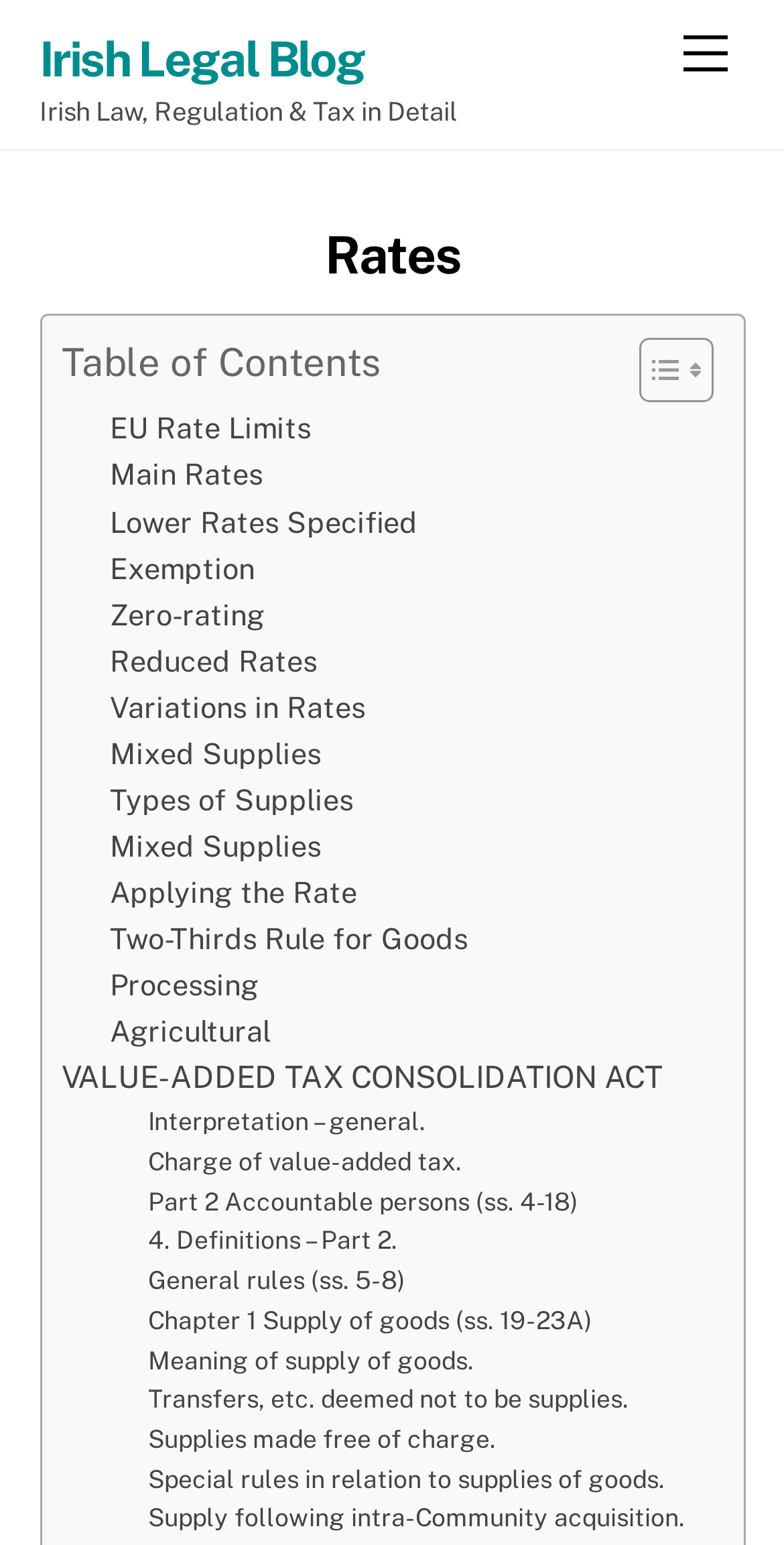Using the webpage screenshot, locate the HTML element that fits the following description and provide its bounding box: "Our Mission & History".

None